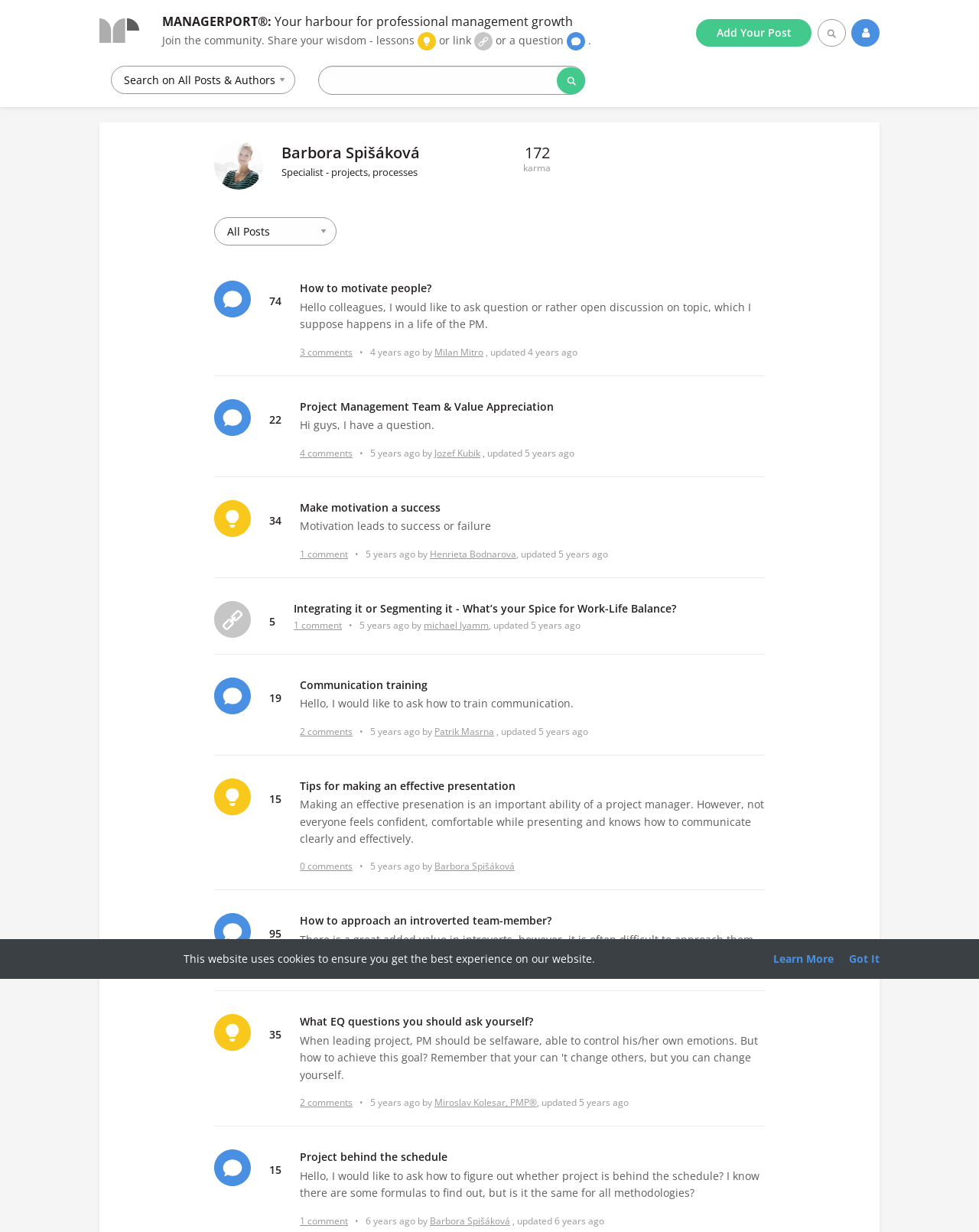Could you locate the bounding box coordinates for the section that should be clicked to accomplish this task: "Search for a specific keyword".

[0.325, 0.053, 0.598, 0.077]